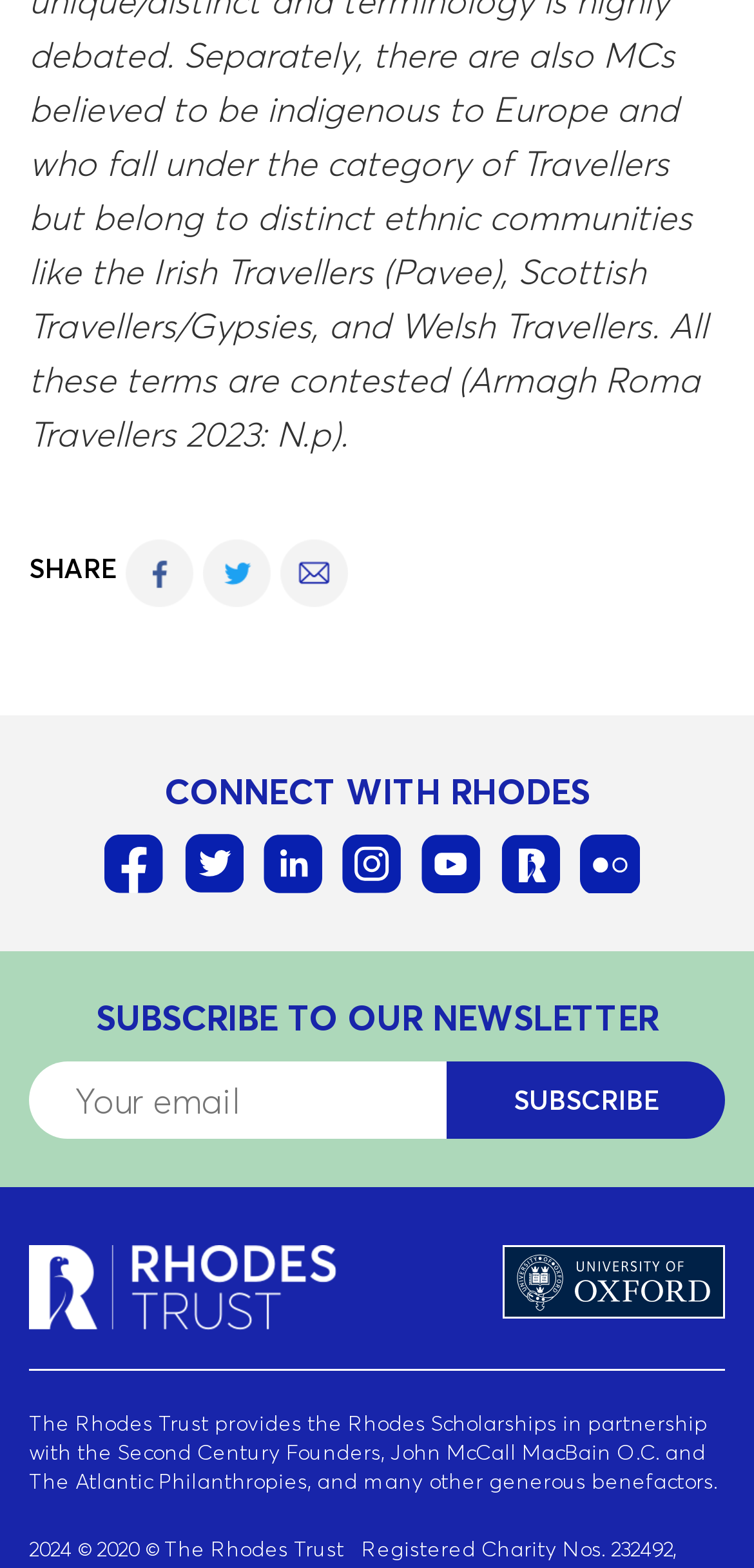Locate the coordinates of the bounding box for the clickable region that fulfills this instruction: "Enter email address".

[0.038, 0.677, 0.592, 0.727]